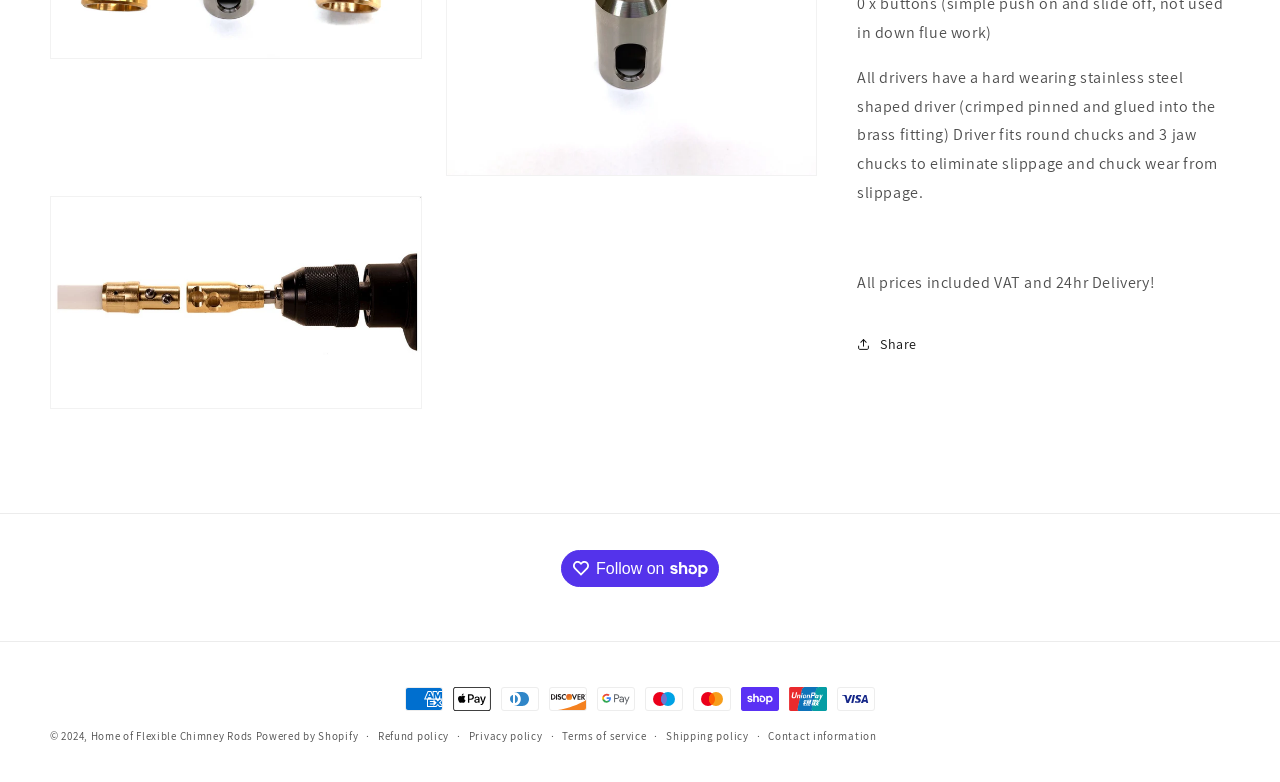What is included in the prices?
Look at the image and answer with only one word or phrase.

VAT